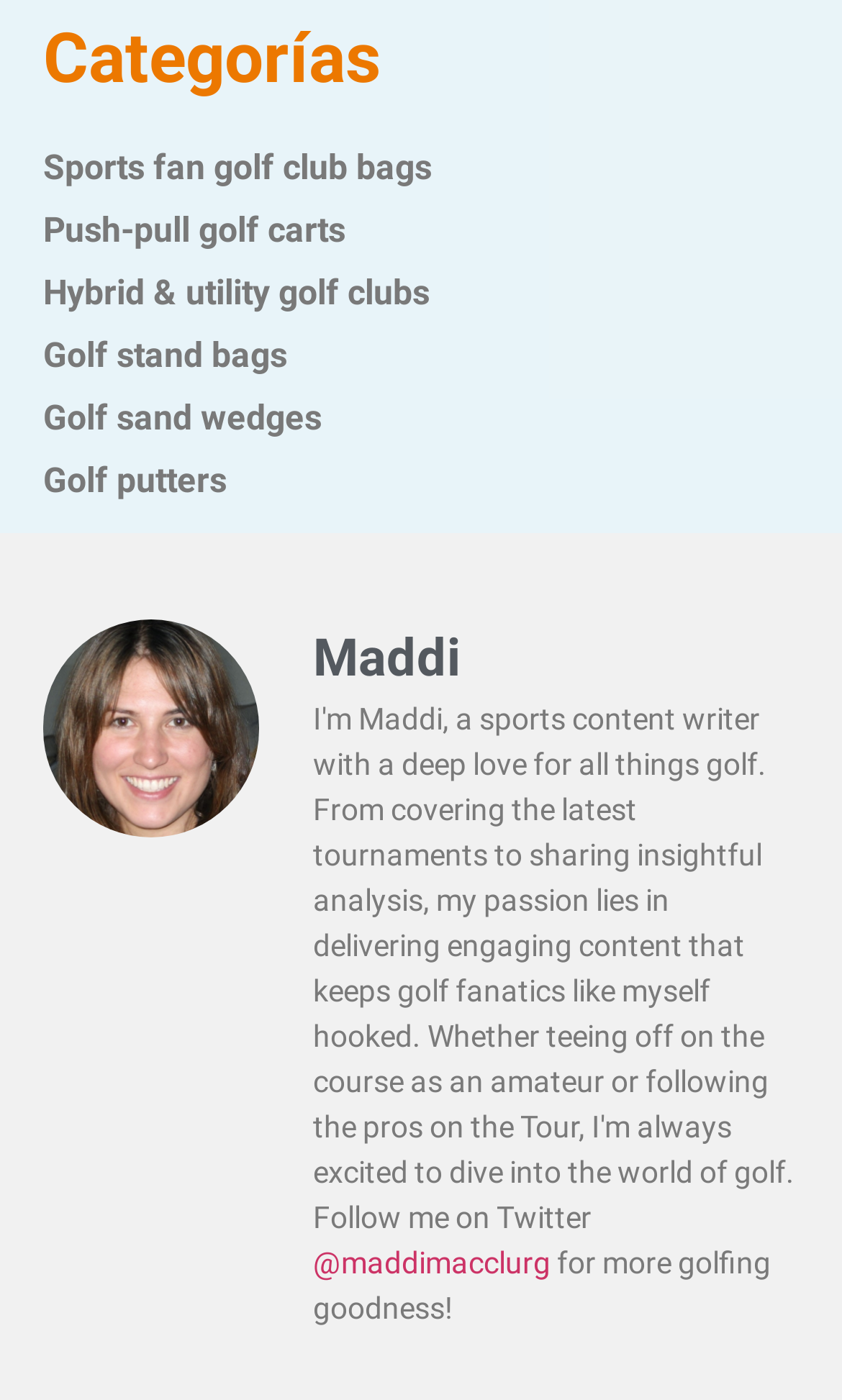What is the theme of the webpage?
Deliver a detailed and extensive answer to the question.

The various links and images on the webpage, including those related to golf products and a person named Maddi who seems to be associated with golf, suggest that the overall theme of the webpage is golf.